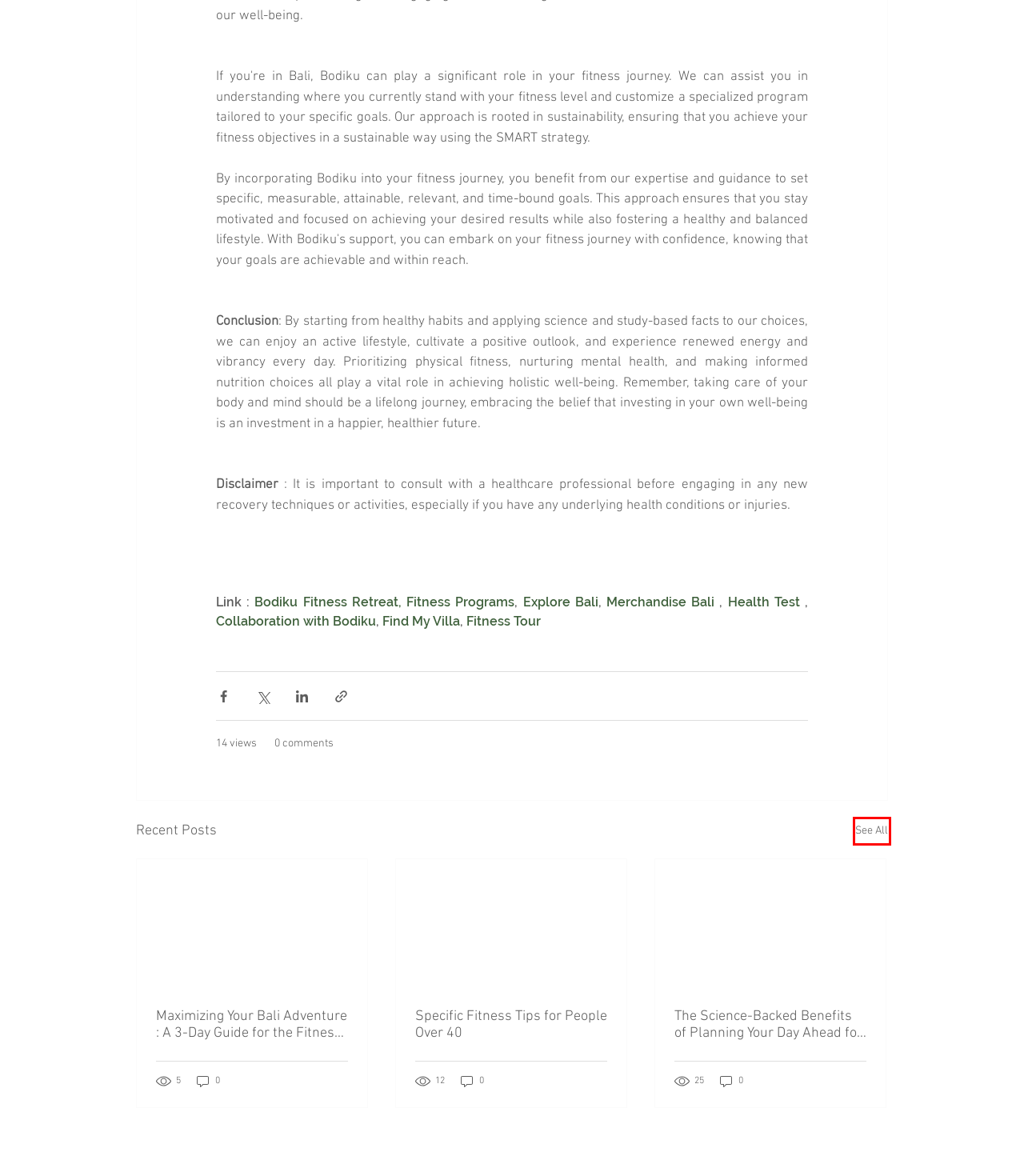Analyze the webpage screenshot with a red bounding box highlighting a UI element. Select the description that best matches the new webpage after clicking the highlighted element. Here are the options:
A. Blog | Bodiku | Indonesia
B. Specific Fitness Tips for People Over 40
C. The Science-Backed Benefits of Planning Your Day Ahead for Goal Achievement and Time Efficiency
D. healthy holiday, fitness, body, mind, bali
E. Fitness Tours | Bodiku | Bali
F. Maximizing Your Bali Adventure : A 3-Day Guide for the Fitness and Health Enthusiast
G. Compare Tests | Viome
H. Healthcoach | Komangarnawa

A